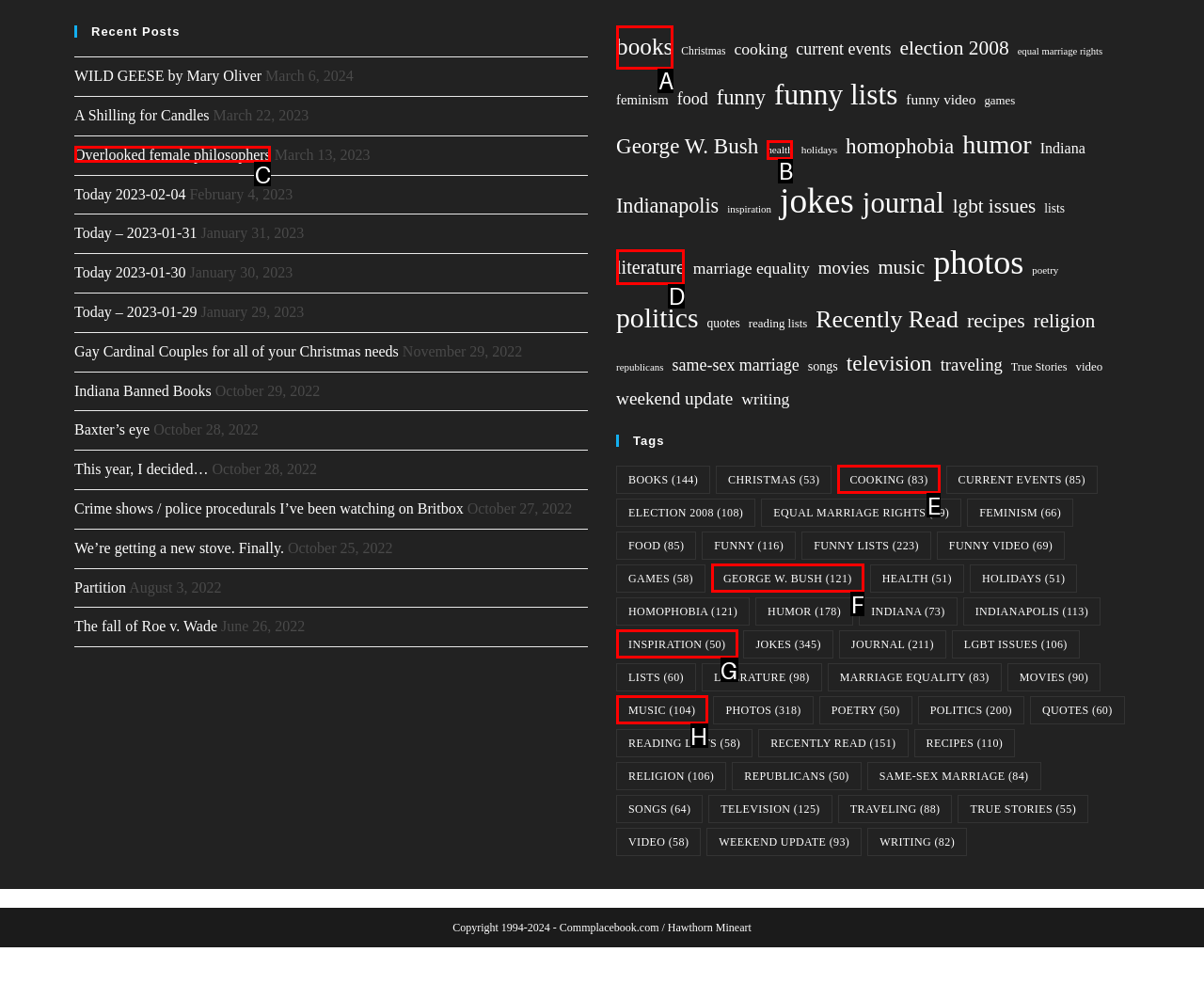Given the task: View 'books' category, point out the letter of the appropriate UI element from the marked options in the screenshot.

A